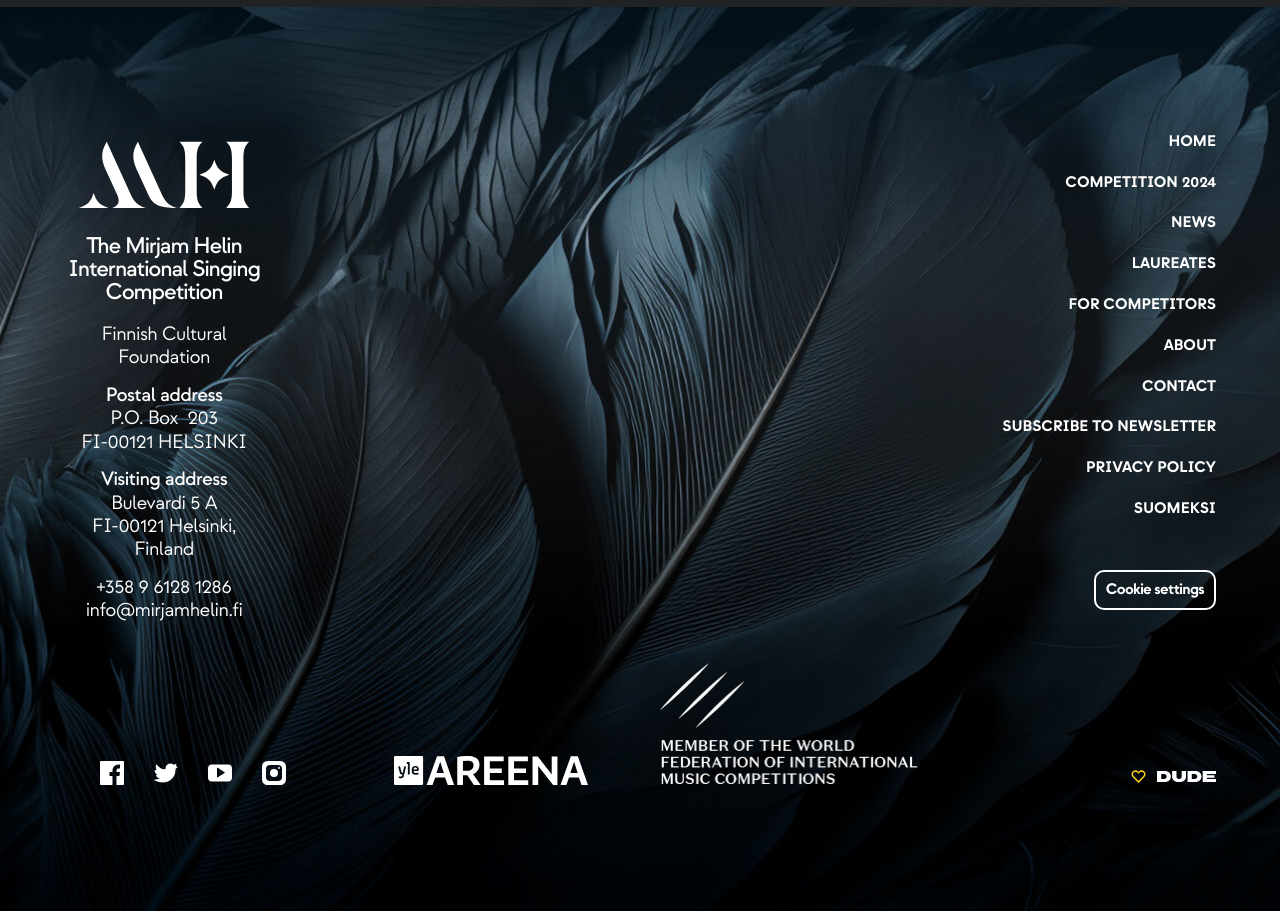Using the provided element description, identify the bounding box coordinates as (top-left x, top-left y, bottom-right x, bottom-right y). Ensure all values are between 0 and 1. Description: Twitter

[0.12, 0.837, 0.139, 0.867]